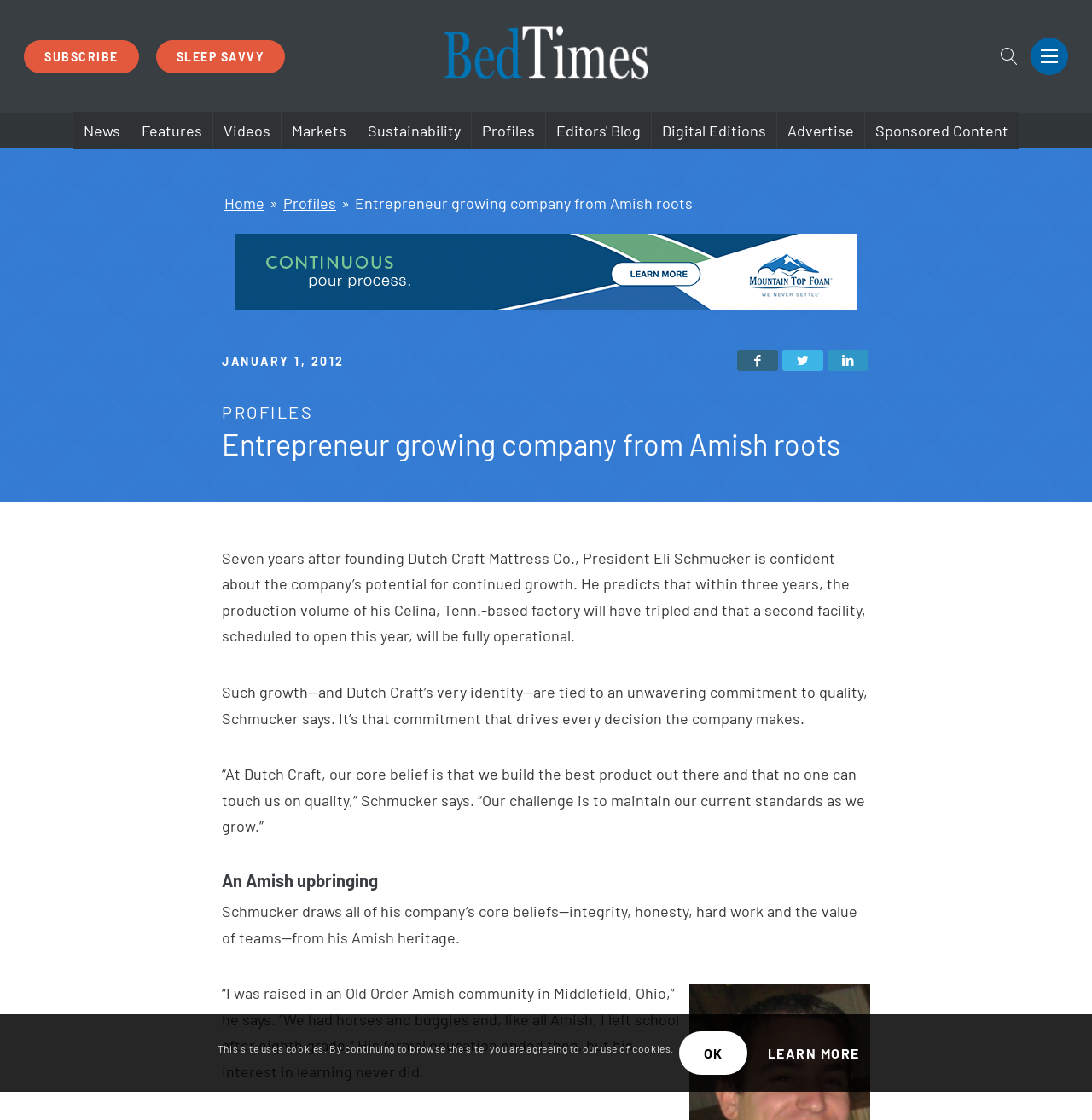Please determine the main heading text of this webpage.

Entrepreneur growing company from Amish roots